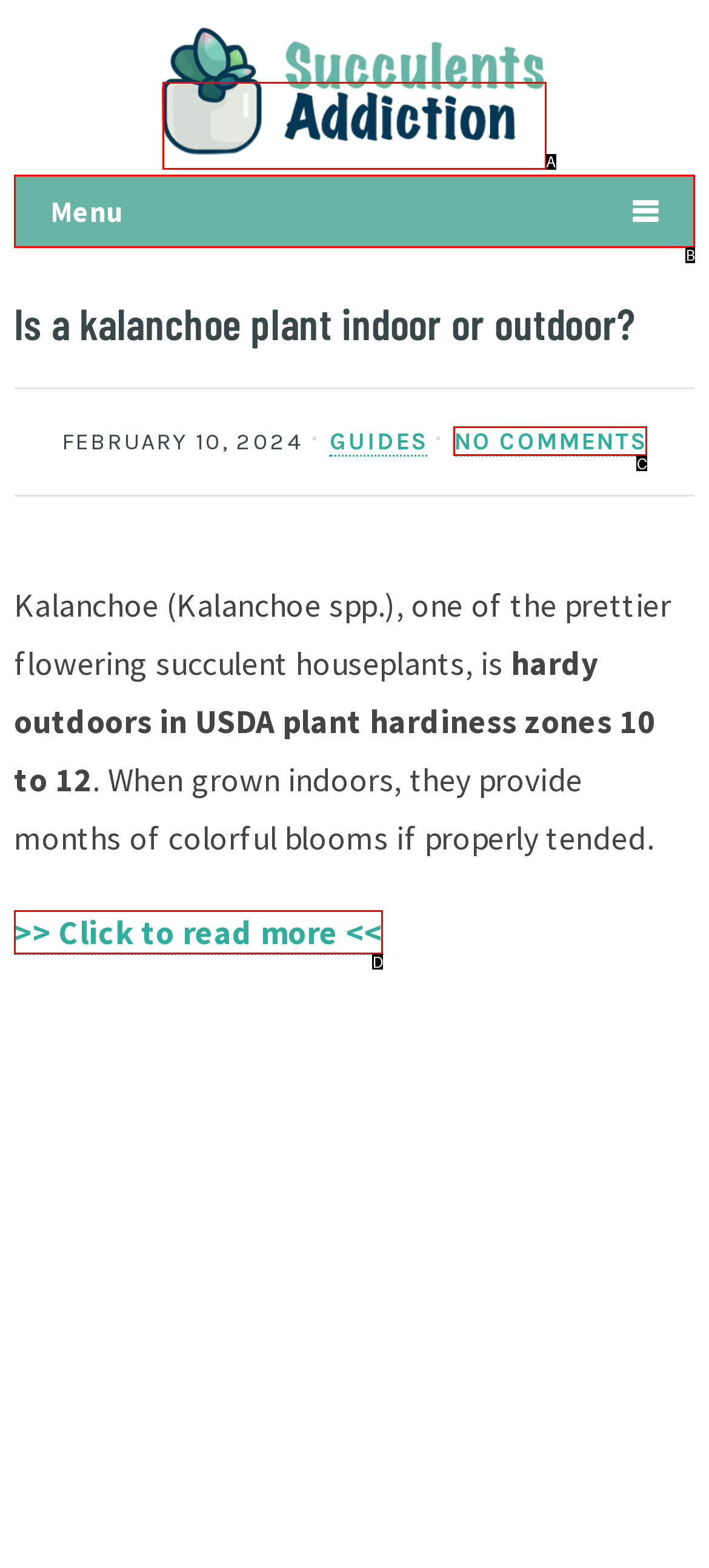From the options shown, which one fits the description: alt="Succulents Addiction"? Respond with the appropriate letter.

A